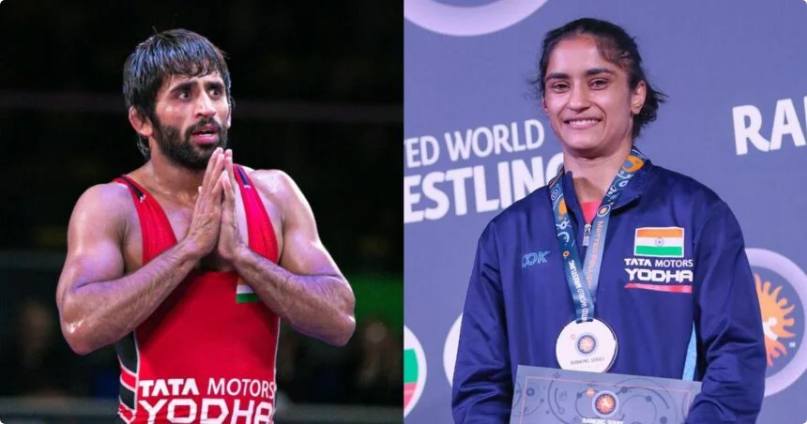What is the branding on Bajrang Punia's singlet?
Kindly offer a detailed explanation using the data available in the image.

The image shows Bajrang Punia wearing a red wrestling singlet adorned with the 'TATA MOTORS YODHA' branding, indicating his association with a professional wrestling team.